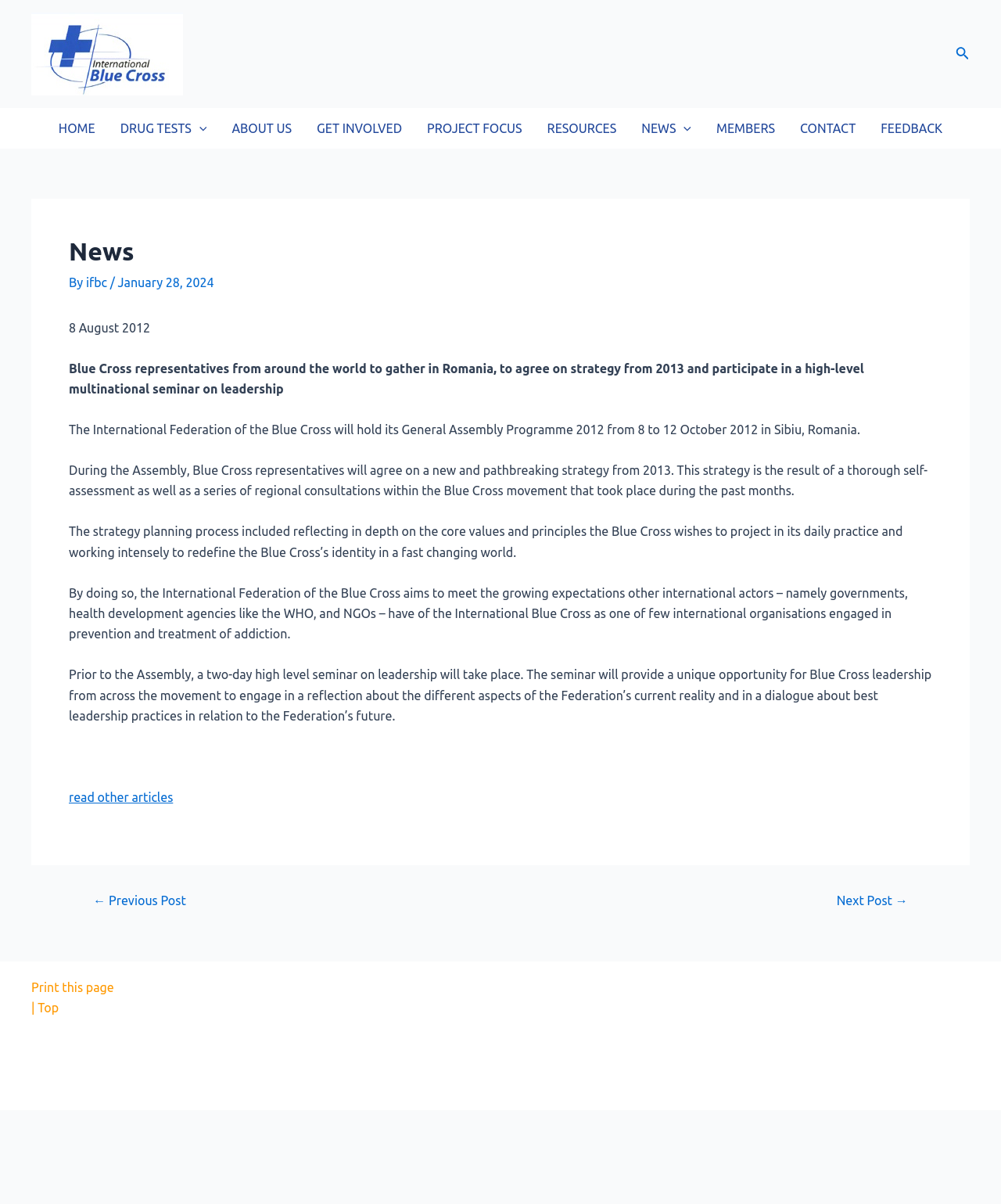Given the element description "ifbc" in the screenshot, predict the bounding box coordinates of that UI element.

[0.086, 0.229, 0.11, 0.241]